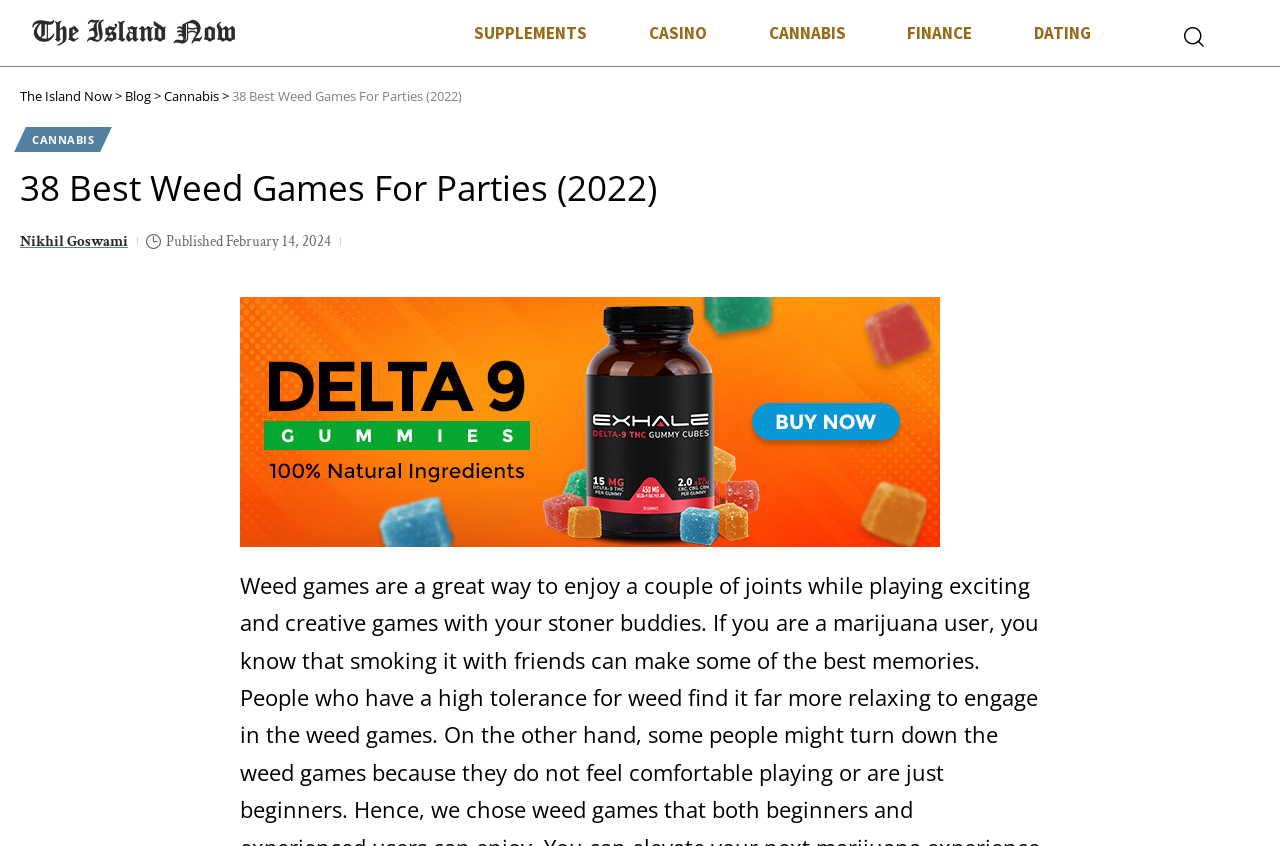Kindly determine the bounding box coordinates for the area that needs to be clicked to execute this instruction: "Click on the 'SUPPLEMENTS' link".

[0.346, 0.012, 0.483, 0.066]